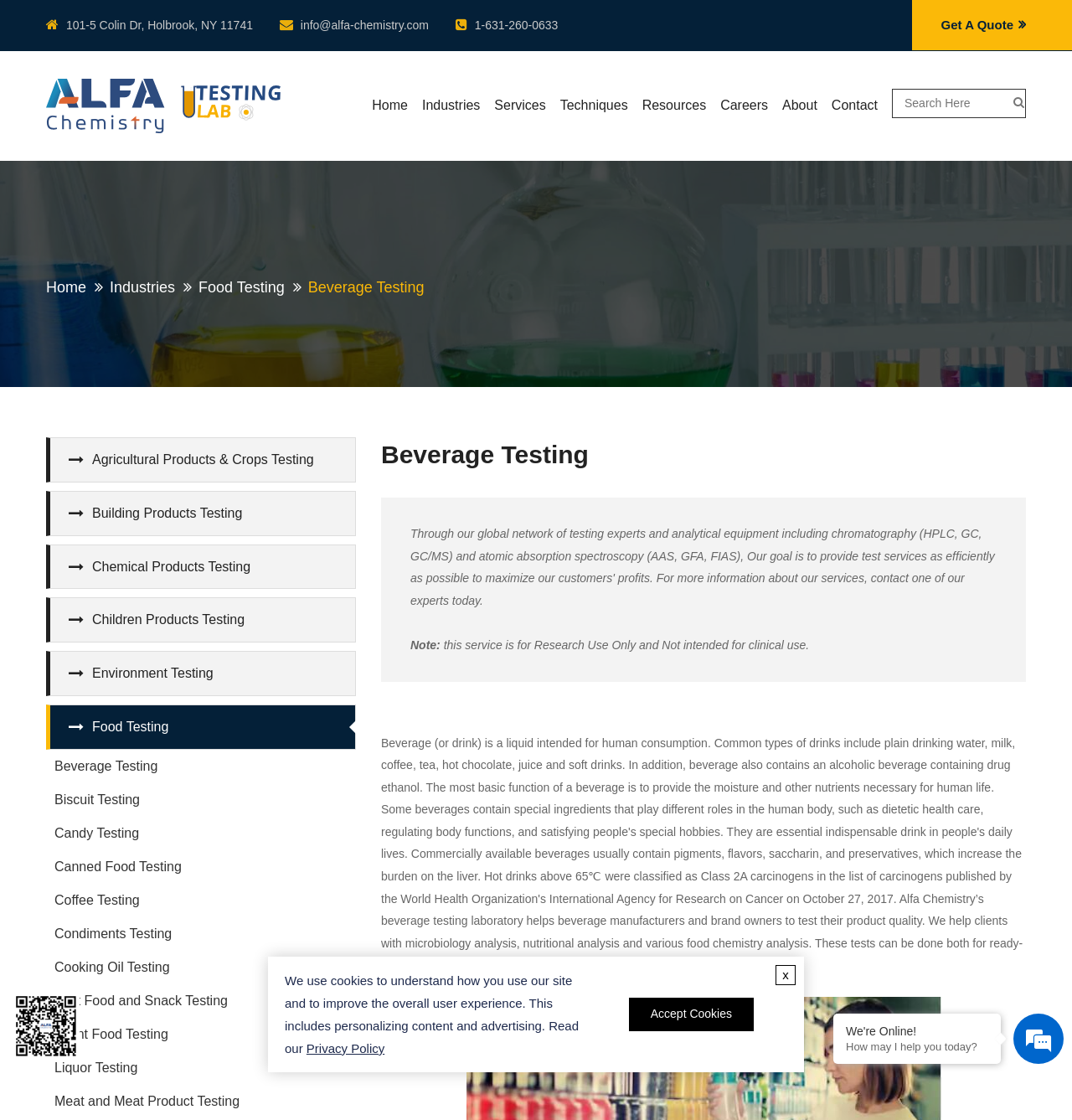Generate a detailed explanation of the webpage's features and information.

The webpage is about Alfa Chemistry's beverage testing laboratory, which helps manufacturers and brand owners test their product quality. At the top left corner, there is the company's logo and name, "Alfa Chemistry", along with a navigation menu that includes links to "Home", "Industries", "Services", "Techniques", "Resources", "Careers", "About", and "Contact". 

Below the navigation menu, there is a section that displays the company's contact information, including address, email, and phone number. On the right side of this section, there is a "Get A Quote" button.

In the main content area, there is a heading that reads "Beverage Testing" and a blockquote that provides a note about the service being for research use only and not intended for clinical use.

Below the blockquote, there is a list of links to various types of testing services, including agricultural products, building products, chemical products, children products, environment testing, food testing, and many others related to beverage testing.

At the bottom of the page, there is a section that mentions the use of cookies to improve the user experience, with a link to the "Privacy Policy" and an "Accept Cookies" button. On the right side of this section, there is a QR code image. 

Additionally, there is a chat window or a live support feature that says "We're Online!" and asks "How may I help you today?"